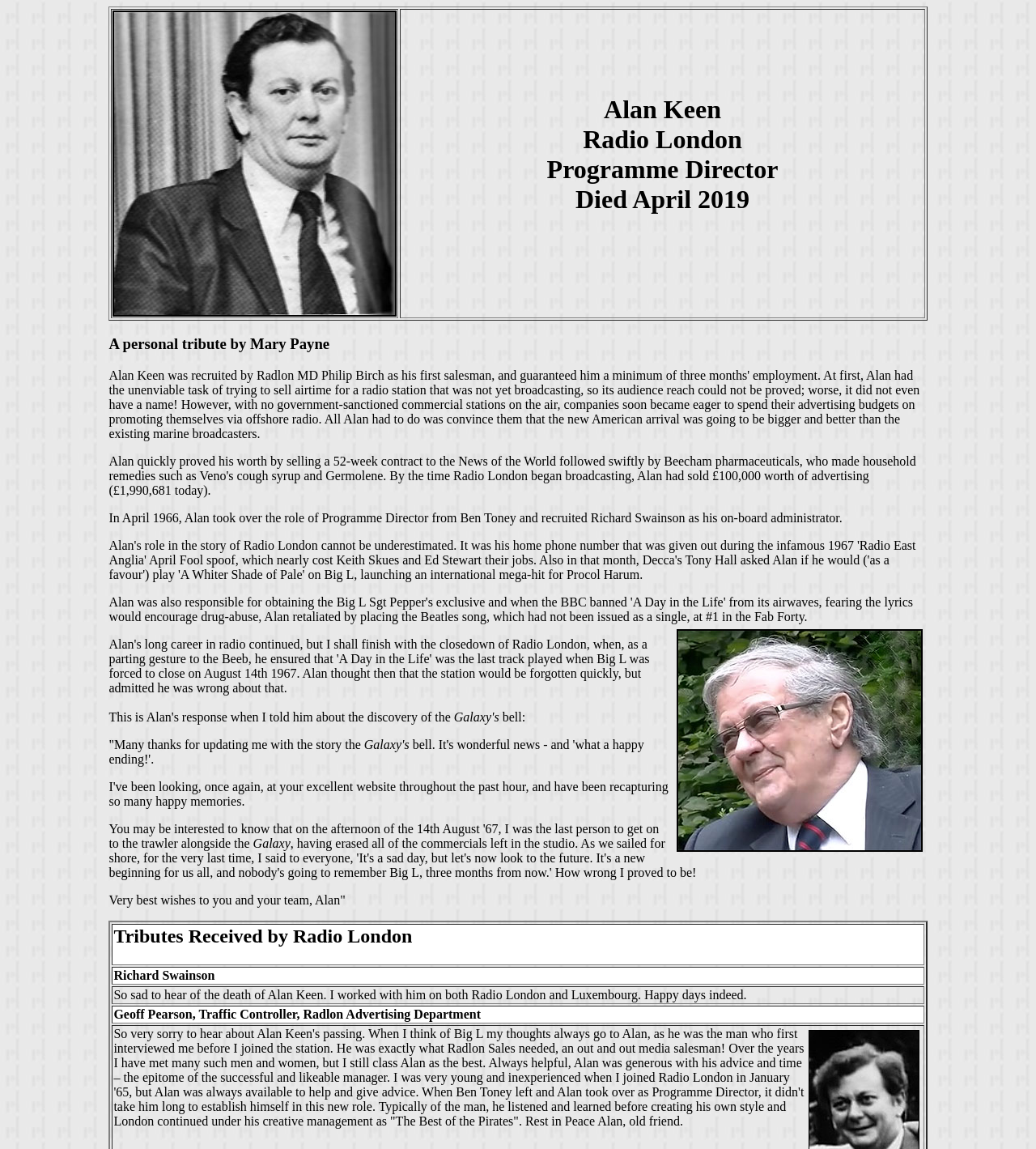What is the name of the radio station mentioned on the webpage?
Look at the image and provide a detailed response to the question.

The webpage title and content mention 'Radio London' multiple times, indicating that it is the name of the radio station being referred to.